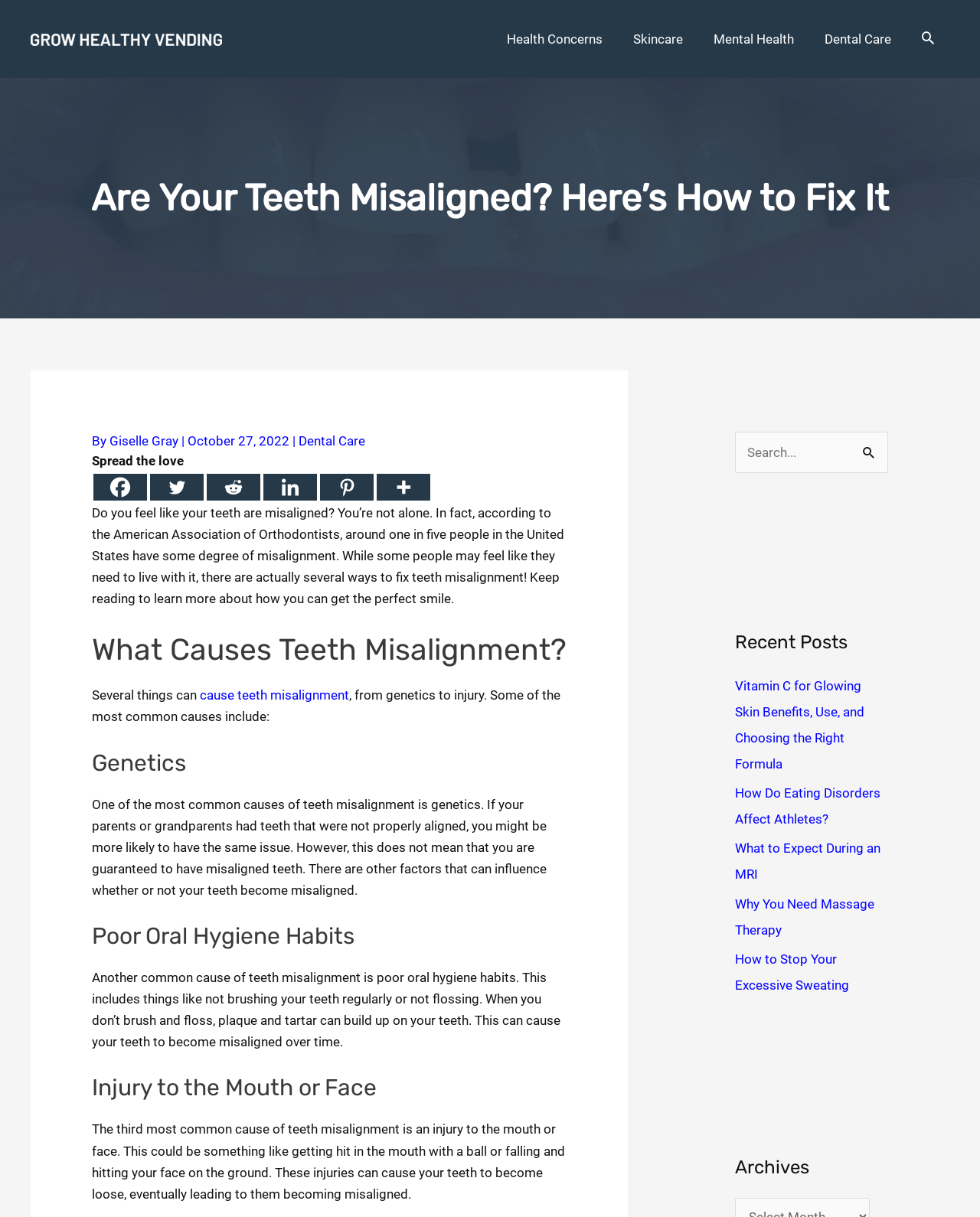What is the main topic of the article?
Provide a detailed and extensive answer to the question.

The main topic of the article is about teeth misalignment, as indicated by the heading 'Are Your Teeth Misaligned? Here’s How to Fix It'.